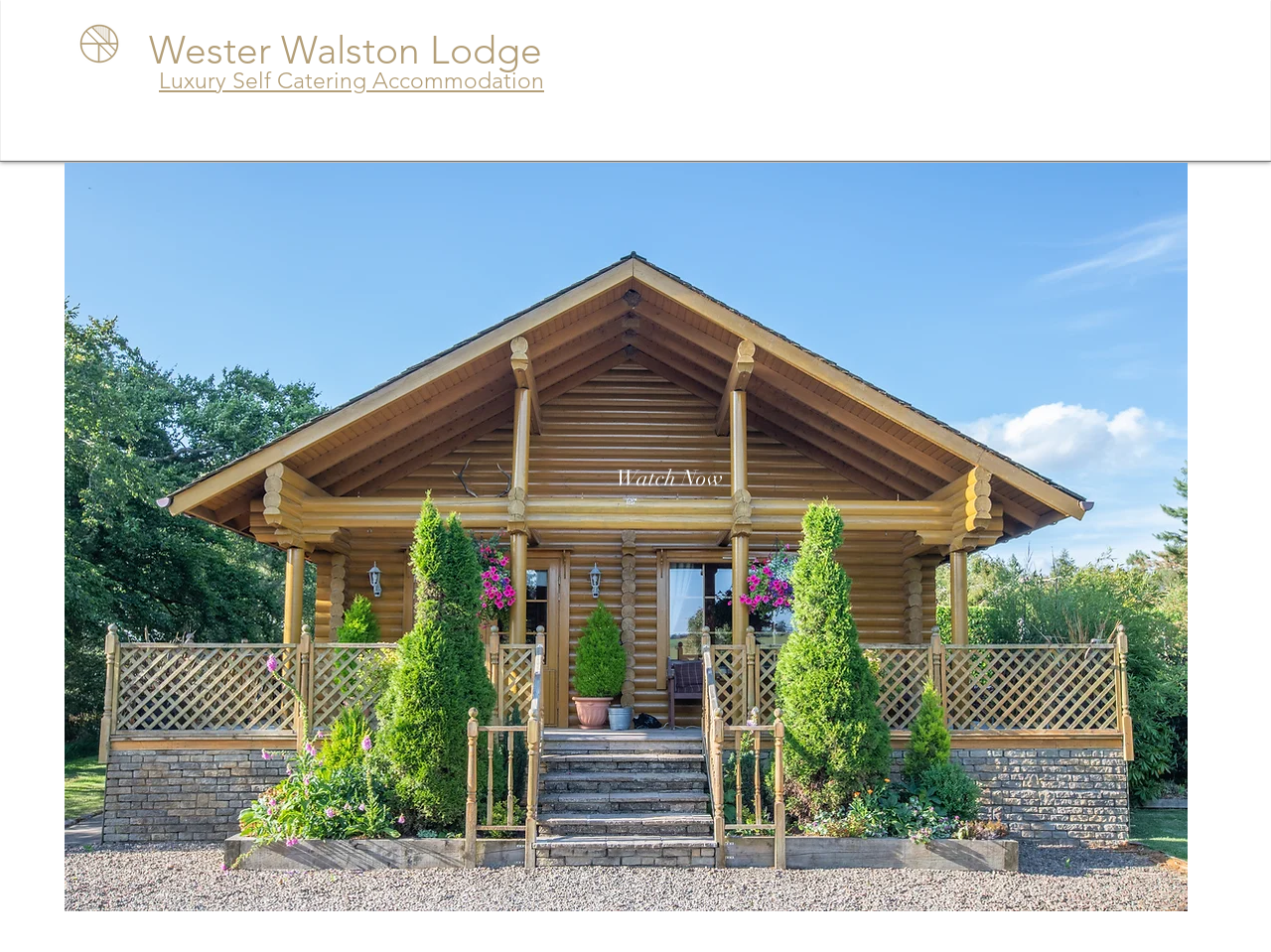What is the name of the lodge?
Please answer the question as detailed as possible.

The link 'Wester Walston Lodge' is present on the webpage, which suggests that it is the name of the lodge being referred to.